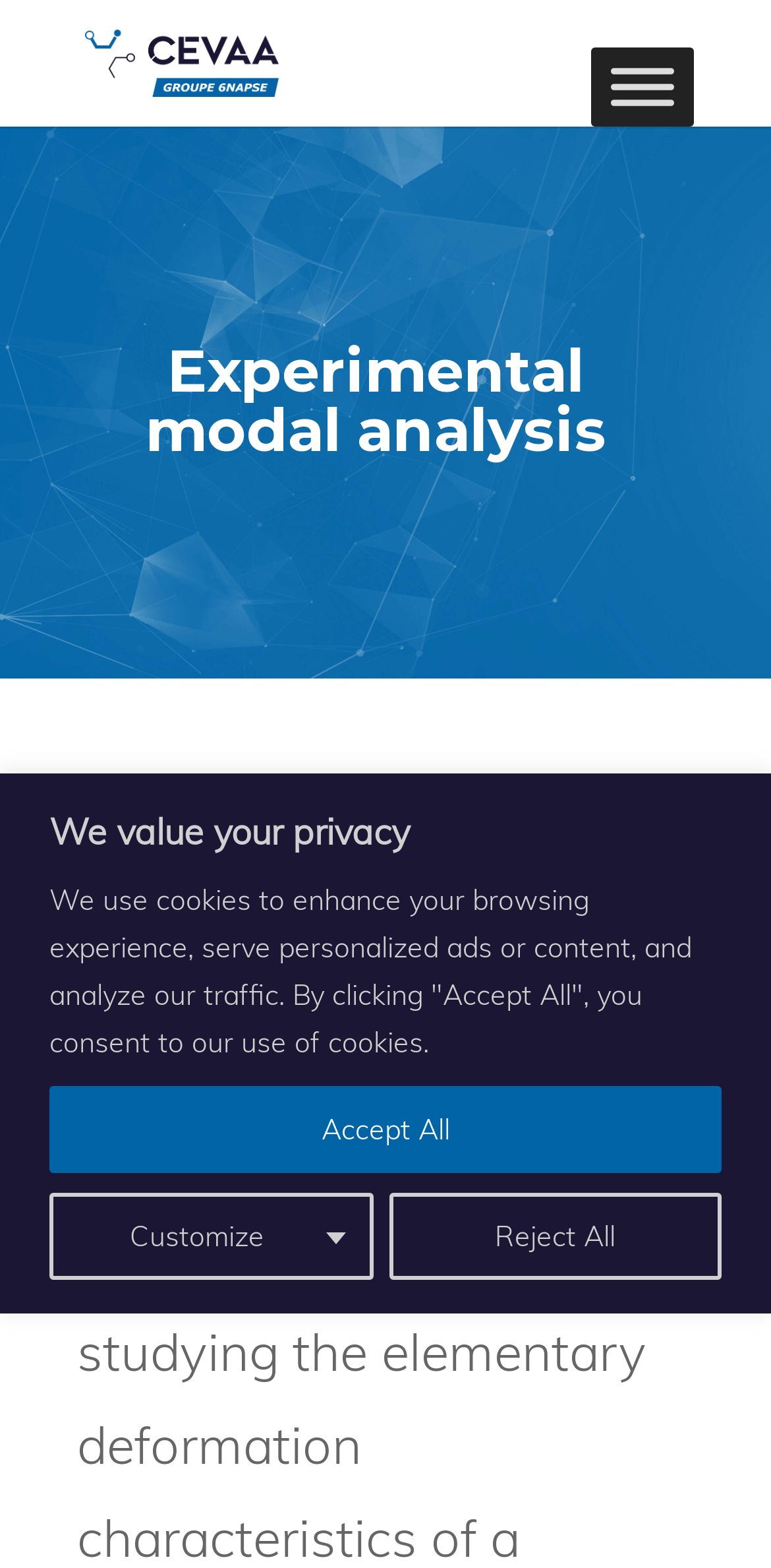What is the topic of the webpage?
Answer the question with a single word or phrase by looking at the picture.

Modal analysis